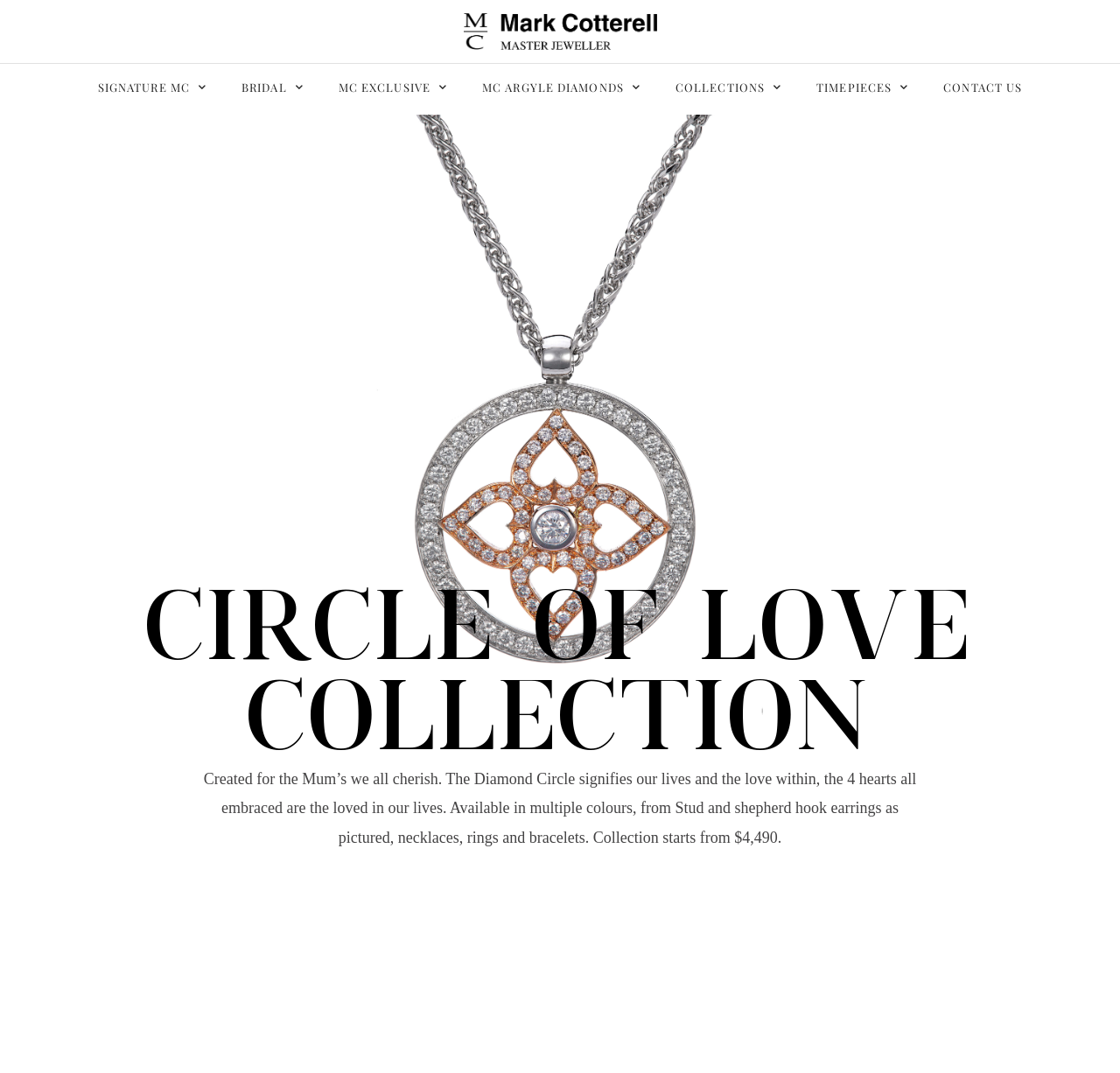Bounding box coordinates should be in the format (top-left x, top-left y, bottom-right x, bottom-right y) and all values should be floating point numbers between 0 and 1. Determine the bounding box coordinate for the UI element described as: Bridal

[0.2, 0.063, 0.287, 0.1]